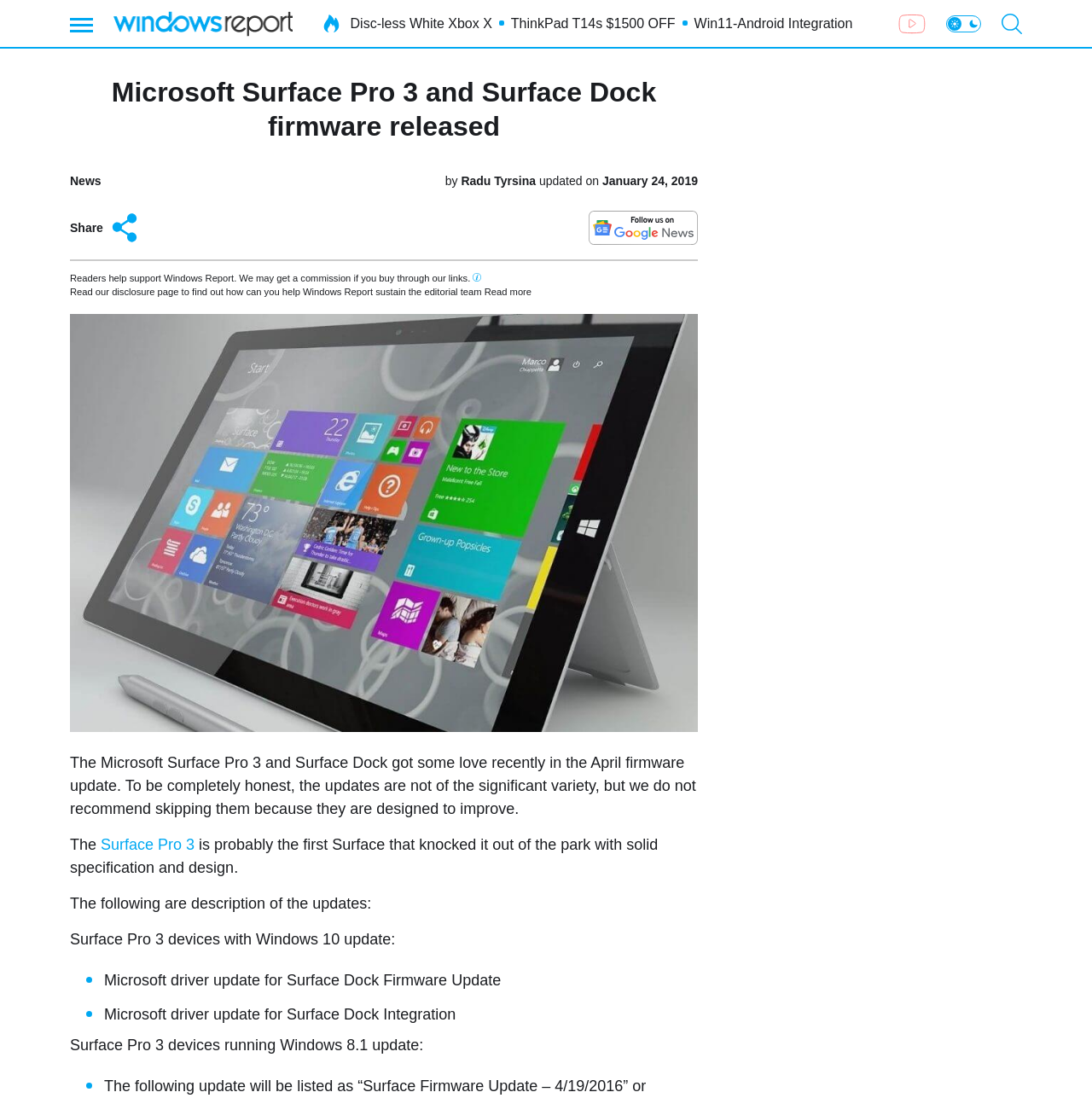Please identify the bounding box coordinates of the element I should click to complete this instruction: 'Share this article'. The coordinates should be given as four float numbers between 0 and 1, like this: [left, top, right, bottom].

[0.064, 0.192, 0.13, 0.223]